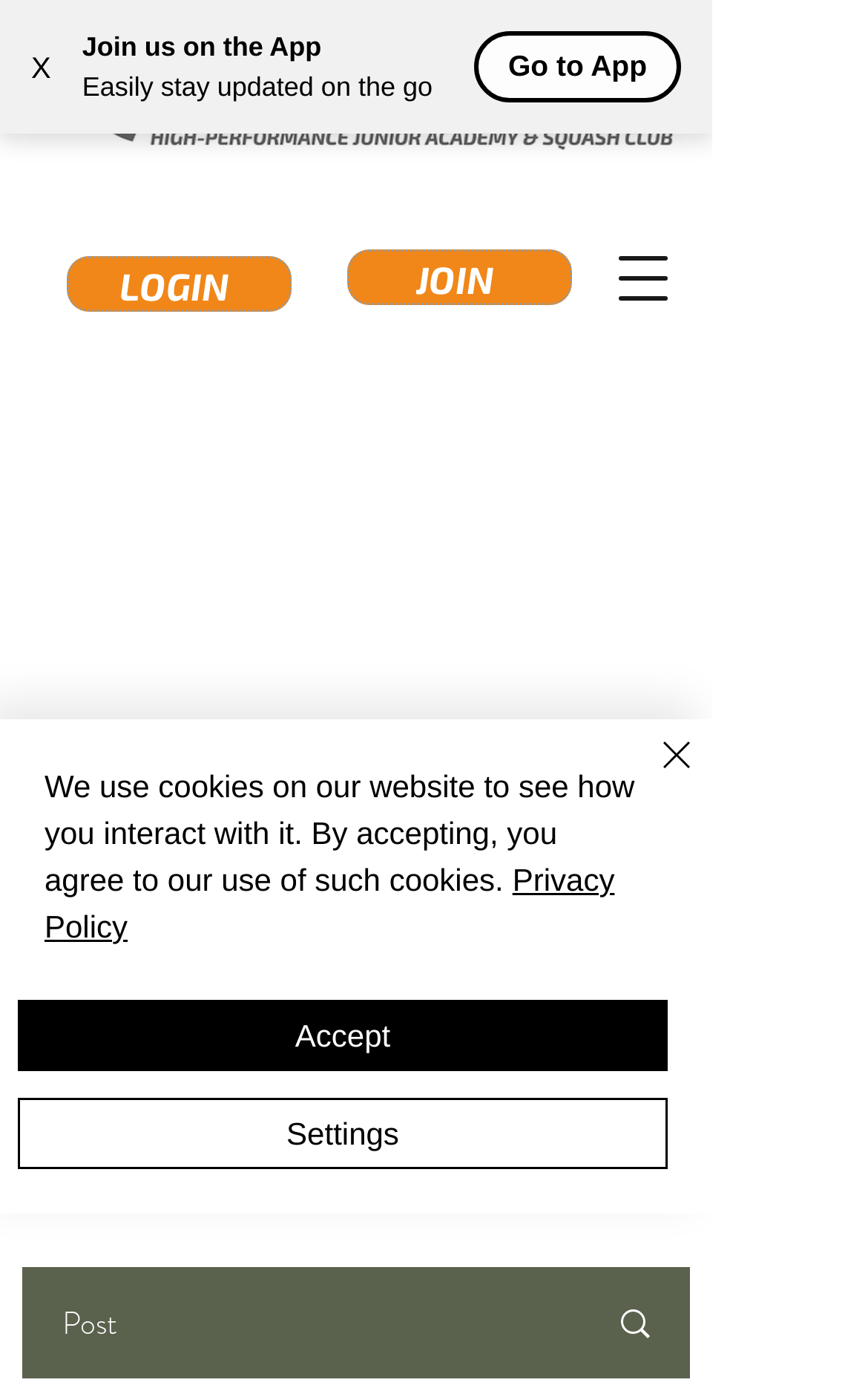Could you determine the bounding box coordinates of the clickable element to complete the instruction: "Visit YouTube"? Provide the coordinates as four float numbers between 0 and 1, i.e., [left, top, right, bottom].

[0.085, 0.27, 0.195, 0.339]